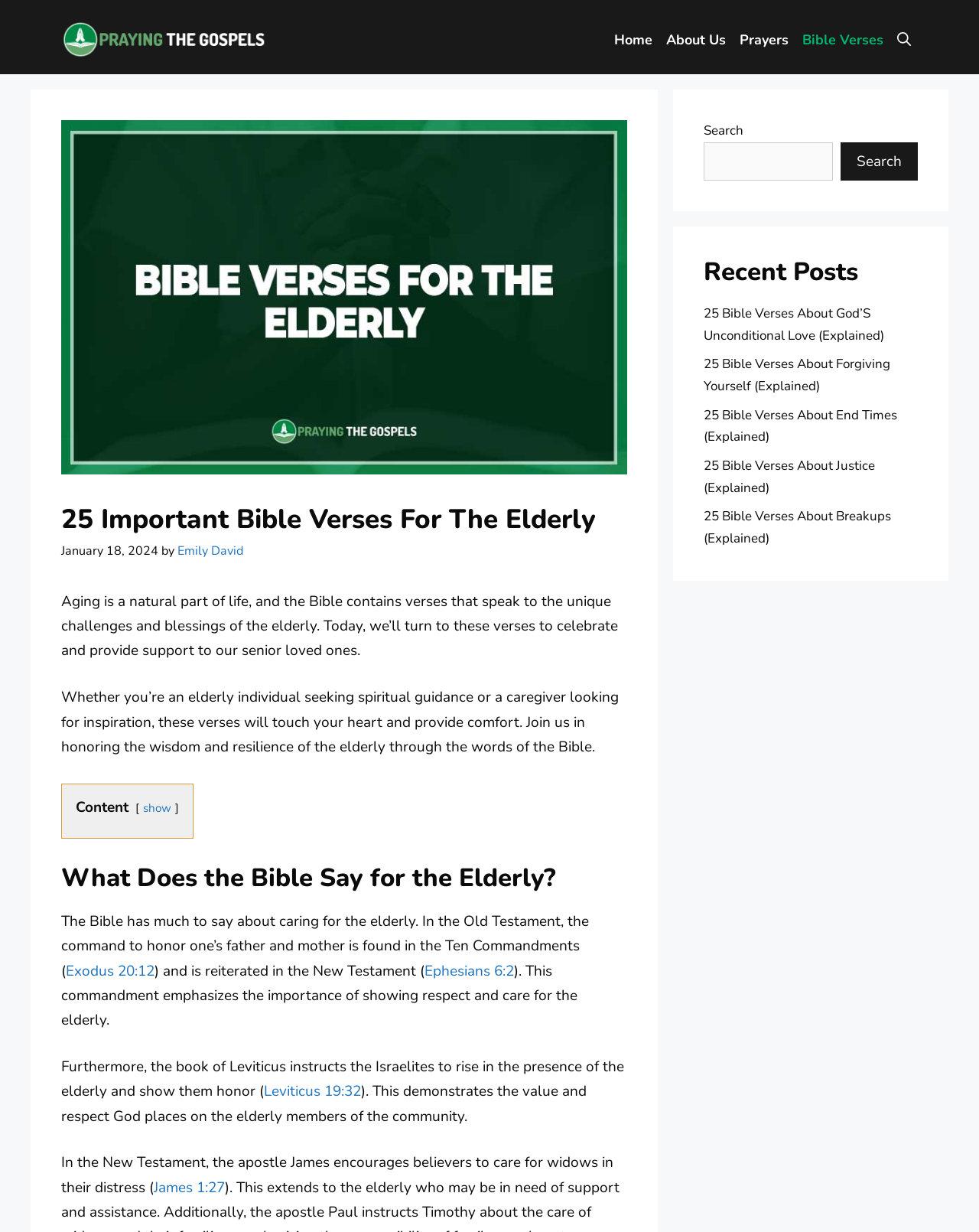Given the description: "Bouquet of Red Flowers -...", determine the bounding box coordinates of the UI element. The coordinates should be formatted as four float numbers between 0 and 1, [left, top, right, bottom].

None